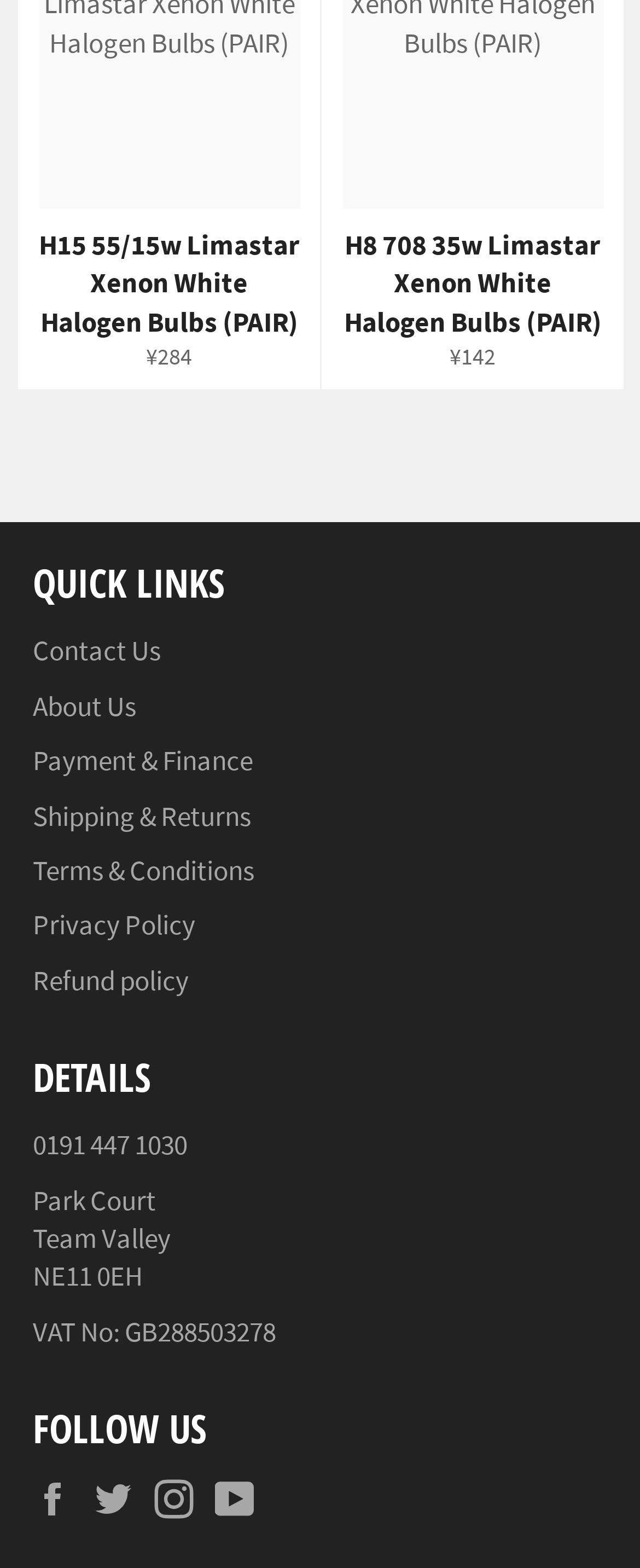Given the description "About Us", determine the bounding box of the corresponding UI element.

[0.051, 0.439, 0.213, 0.462]